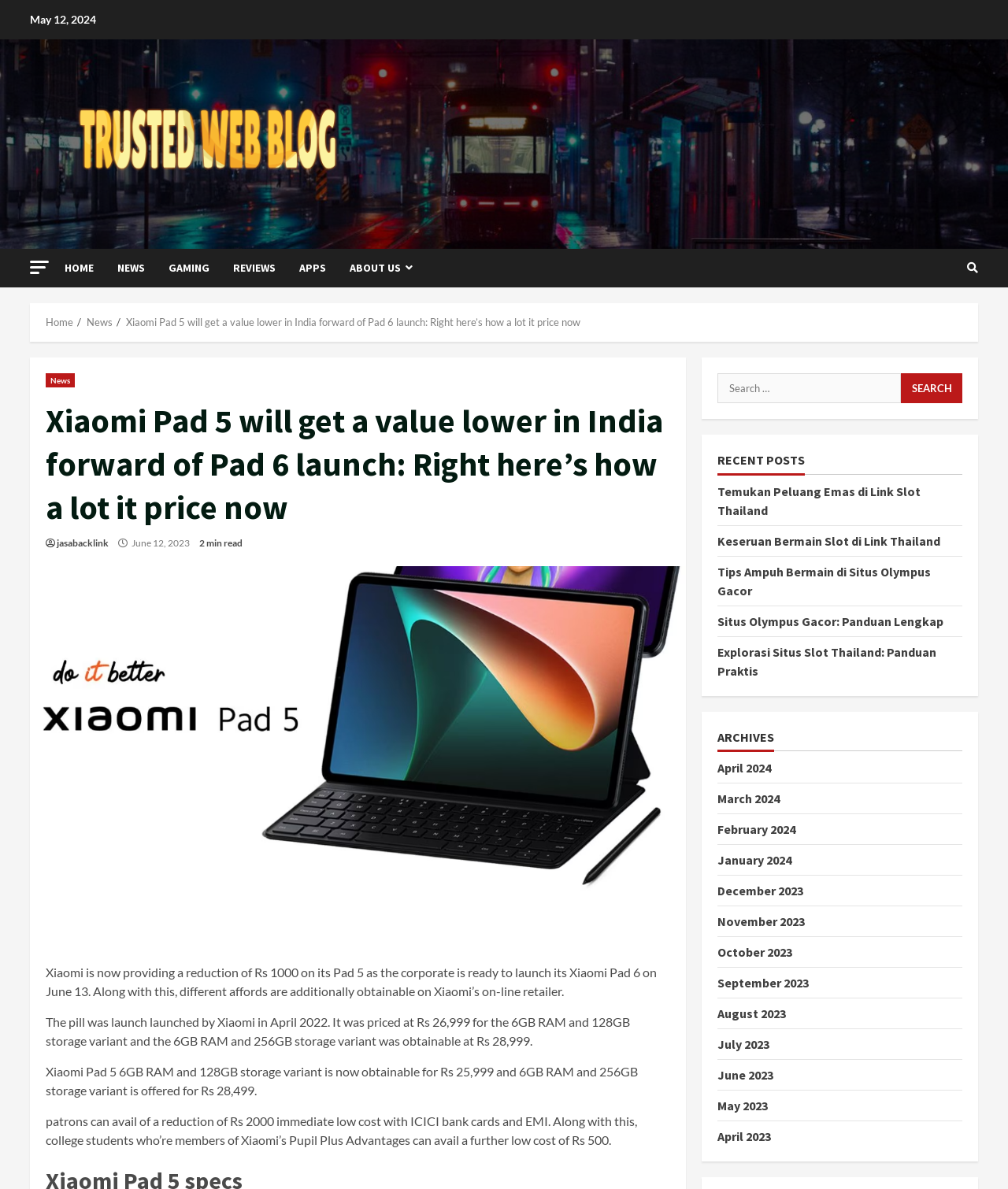Identify the bounding box coordinates for the UI element that matches this description: "Apps".

[0.285, 0.209, 0.335, 0.242]